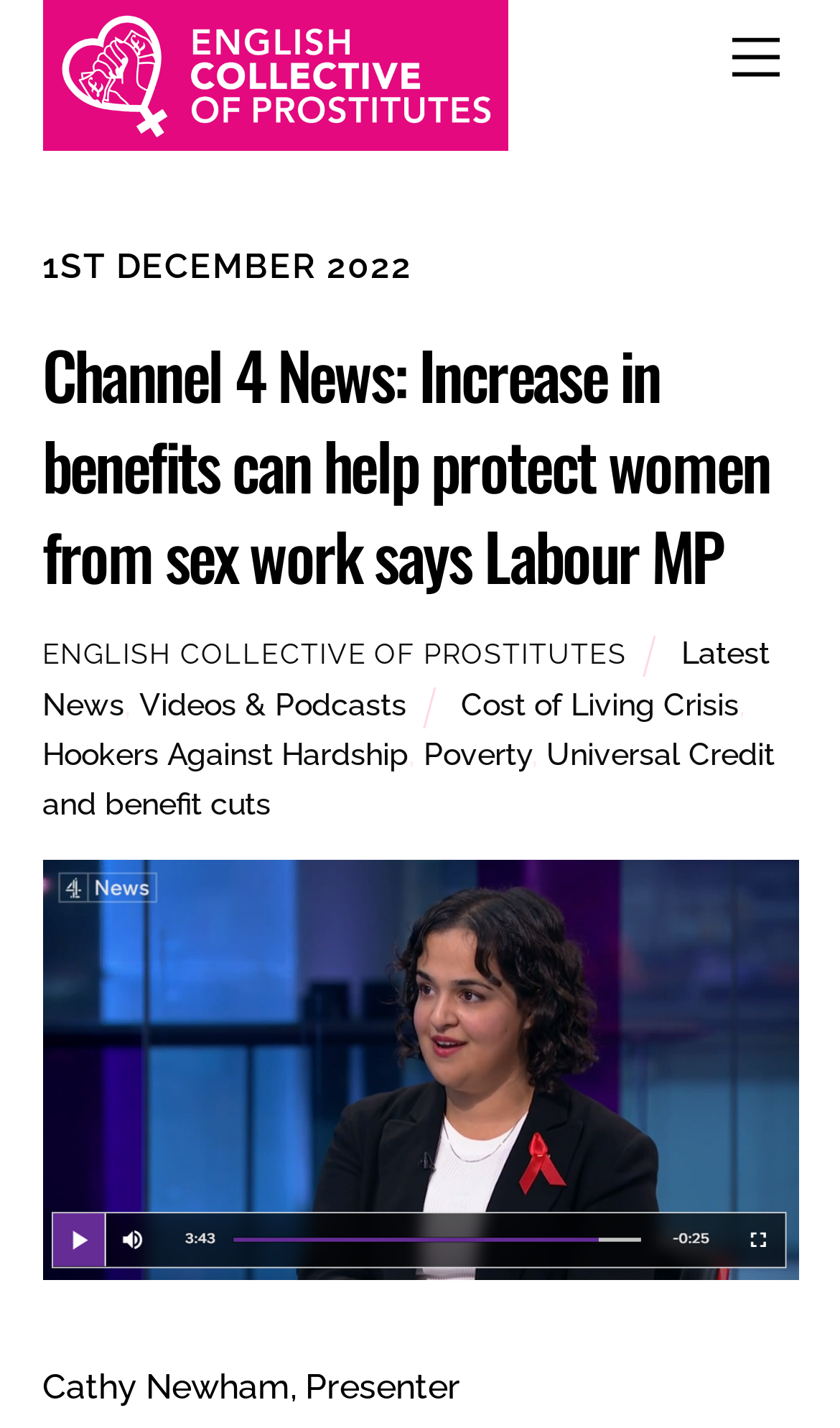Write an exhaustive caption that covers the webpage's main aspects.

The webpage appears to be a news article from Channel 4 News, with a focus on a story about increasing benefits to protect women from sex work. At the top right corner, there is a "Menu" link. On the top left, there is a logo and a link to the "English Collective of Prostitutes" organization, accompanied by a timestamp showing the date "1ST DECEMBER 2022". 

Below the logo, there is a main heading that reads "Channel 4 News: Increase in benefits can help protect women from sex work says Labour MP". This heading is followed by a series of links to related topics, including "Latest News", "Videos & Podcasts", "Cost of Living Crisis", "Hookers Against Hardship", "Poverty", and "Universal Credit and benefit cuts". These links are arranged horizontally, with commas separating them.

At the very bottom of the page, there is a presenter's name, "Cathy Newham, Presenter", and an empty link. There is also an image associated with the "English Collective of Prostitutes" logo, but it does not contain any descriptive text.